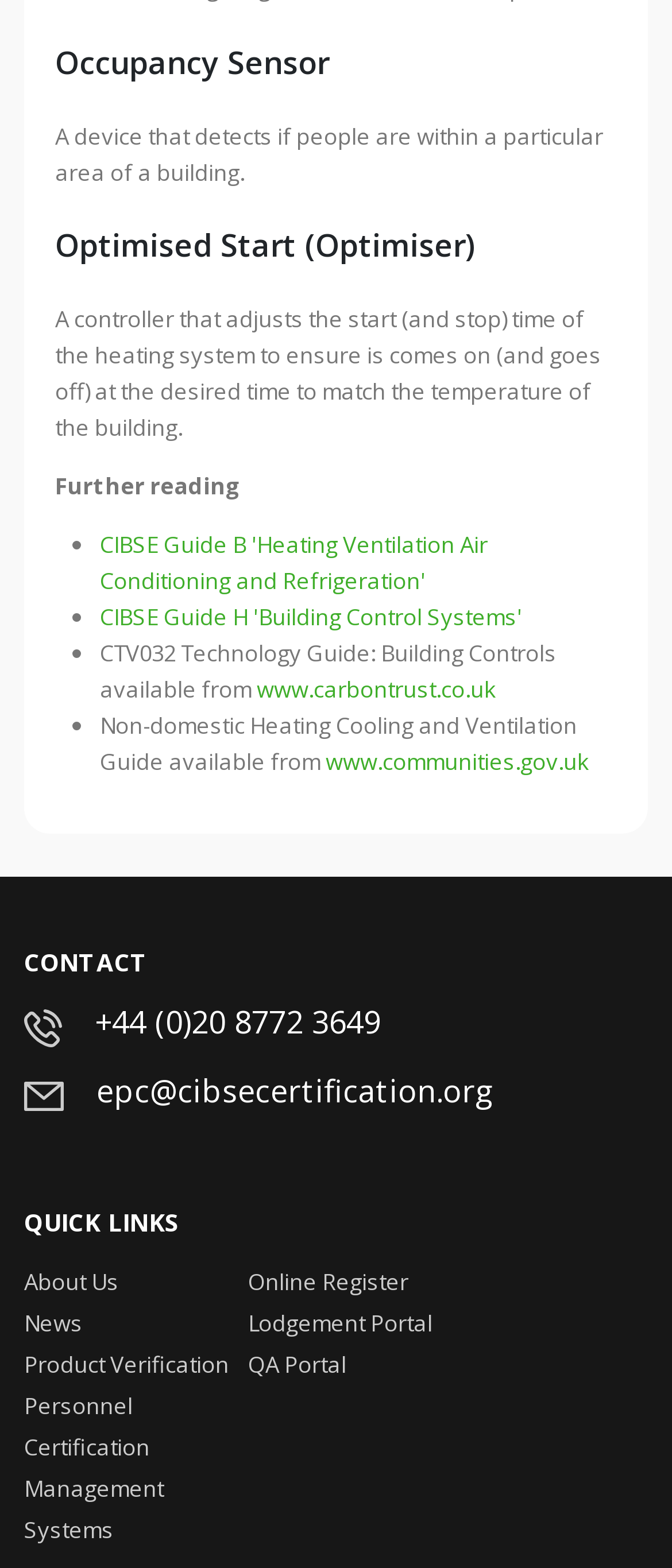Examine the image and give a thorough answer to the following question:
What is the category of 'QUICK LINKS'?

The 'QUICK LINKS' section contains a list of links to other pages, including 'About Us', 'News', 'Product Verification', and more. These links are categorized under the 'QUICK LINKS' heading.